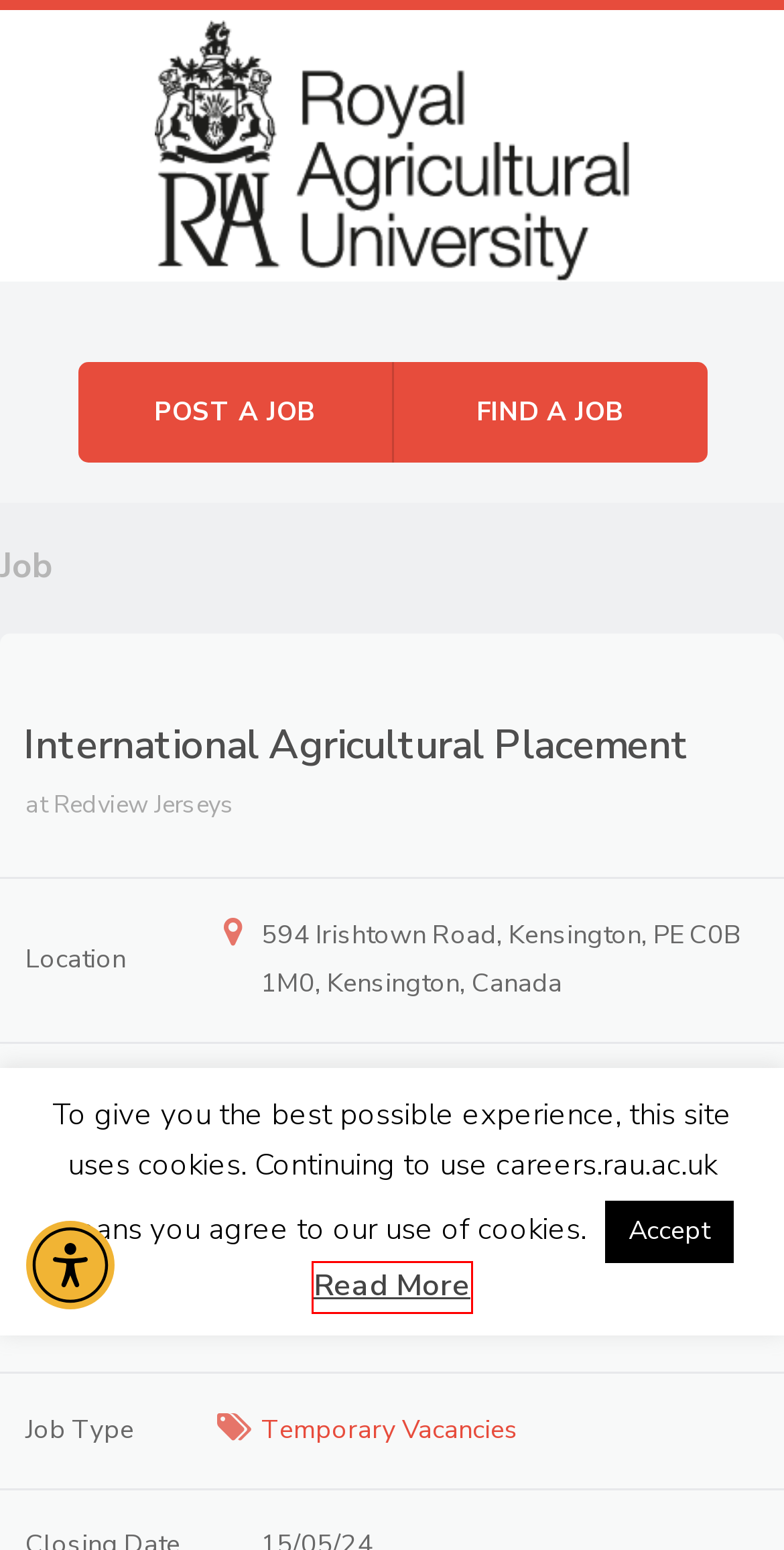Analyze the screenshot of a webpage featuring a red rectangle around an element. Pick the description that best fits the new webpage after interacting with the element inside the red bounding box. Here are the candidates:
A. Need help logging in? | Student Job Portal
B. Agricultural Management Consultant | Student Job Portal
C. Summer Internship – Placement Opportunity | Student Job Portal
D. Events Administrator (Maternity Cover) | Student Job Portal
E. Trainee Agricultural Analyst | Student Job Portal
F. Careers service | Royal Agricultural University
G. Cookies privacy policy | Student Job Portal
H. Project Manager (Construction) Placement Student | Student Job Portal

G